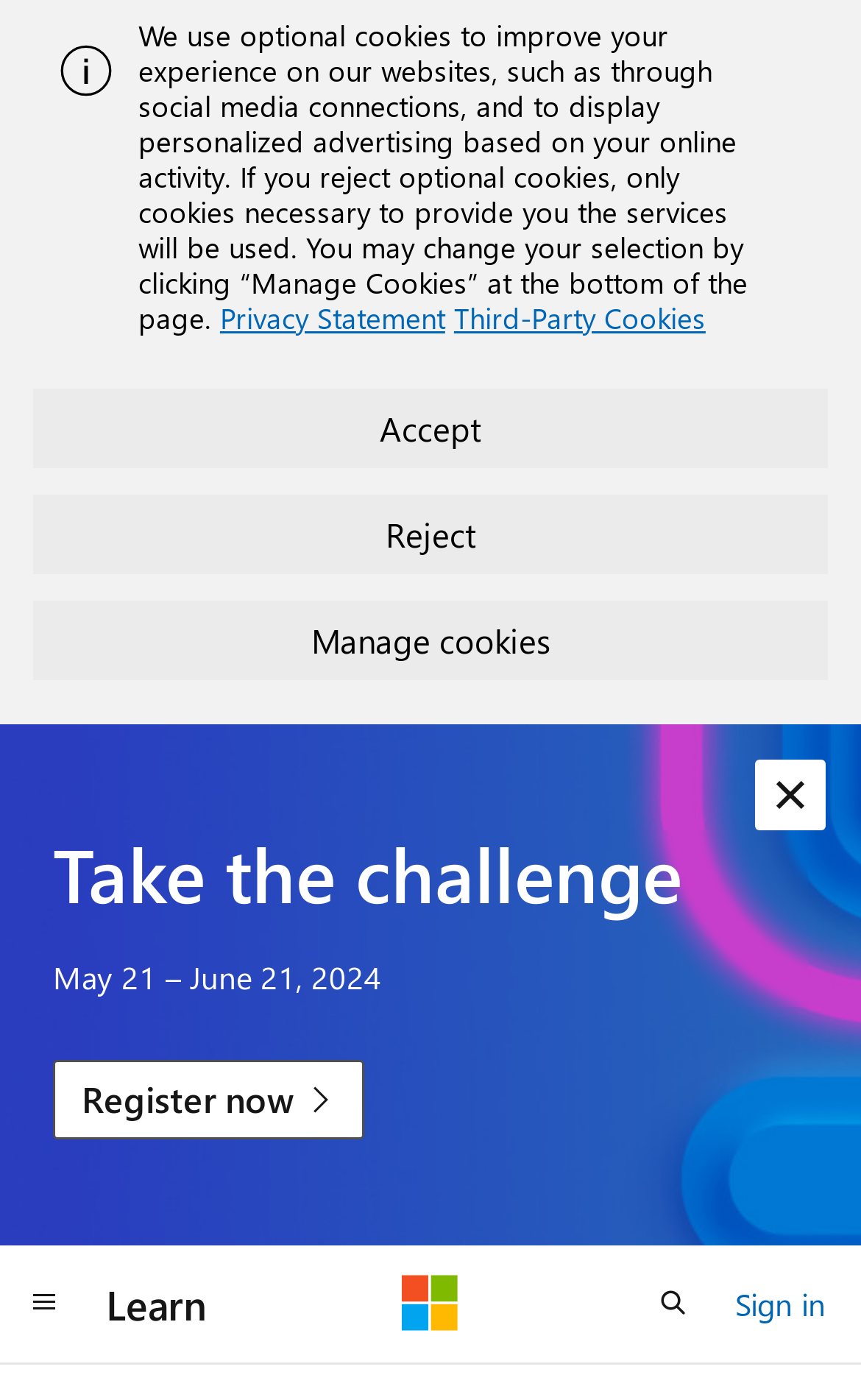Predict the bounding box of the UI element based on this description: "Accept".

[0.038, 0.278, 0.962, 0.334]